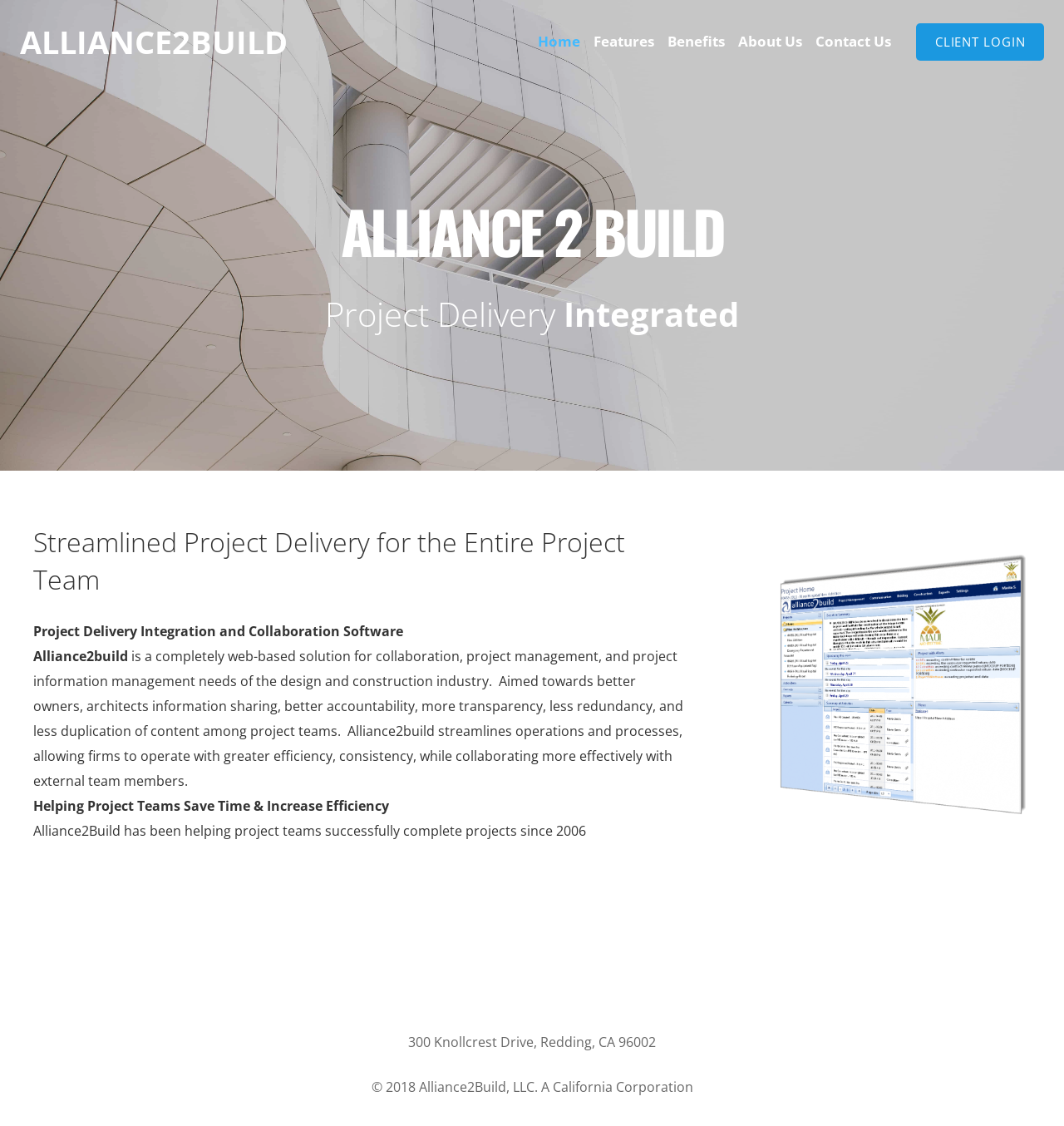Given the element description Home, identify the bounding box coordinates for the UI element on the webpage screenshot. The format should be (top-left x, top-left y, bottom-right x, bottom-right y), with values between 0 and 1.

[0.499, 0.0, 0.551, 0.074]